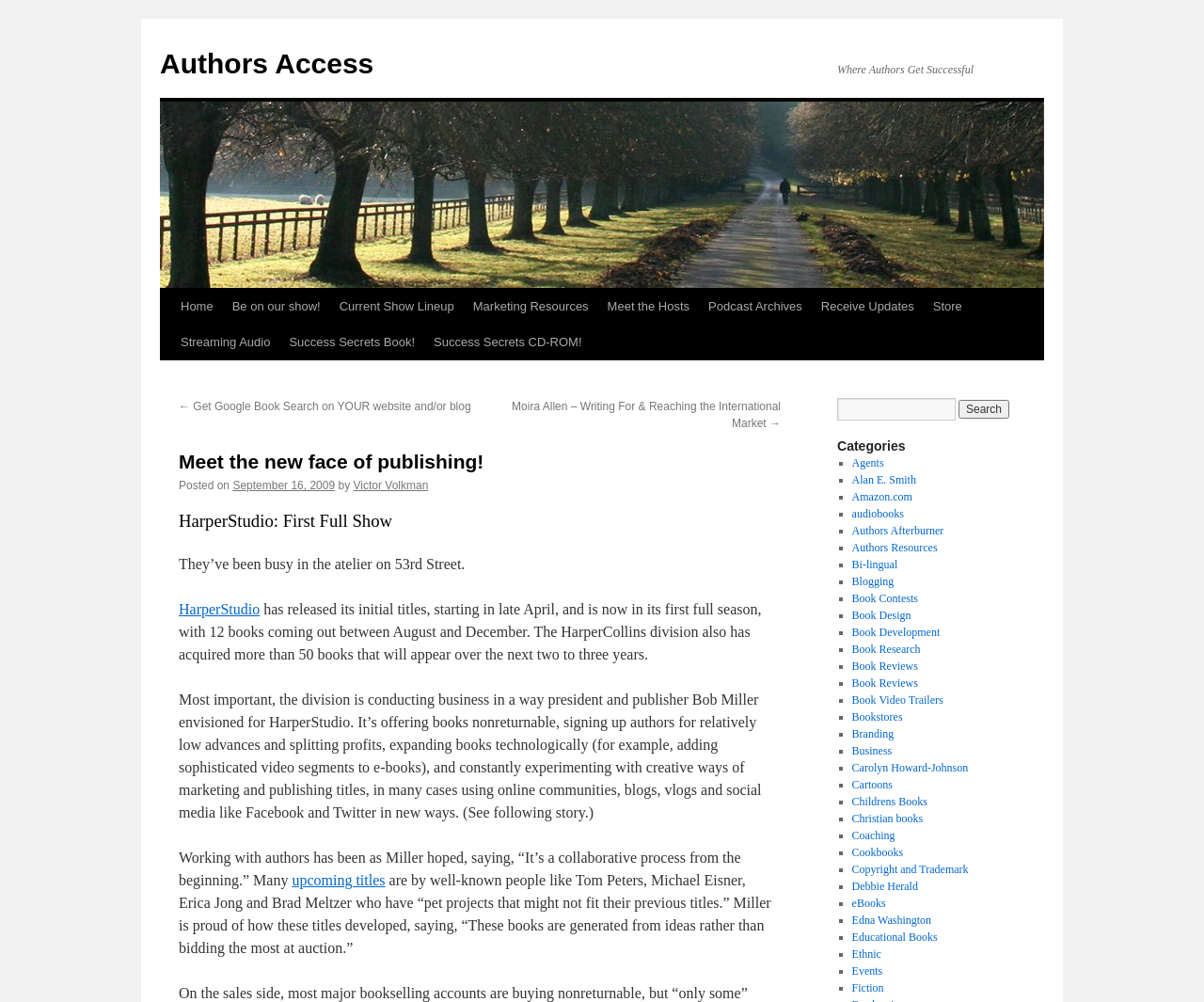Determine the bounding box coordinates of the region that needs to be clicked to achieve the task: "Click on the 'Home' link".

[0.142, 0.288, 0.185, 0.324]